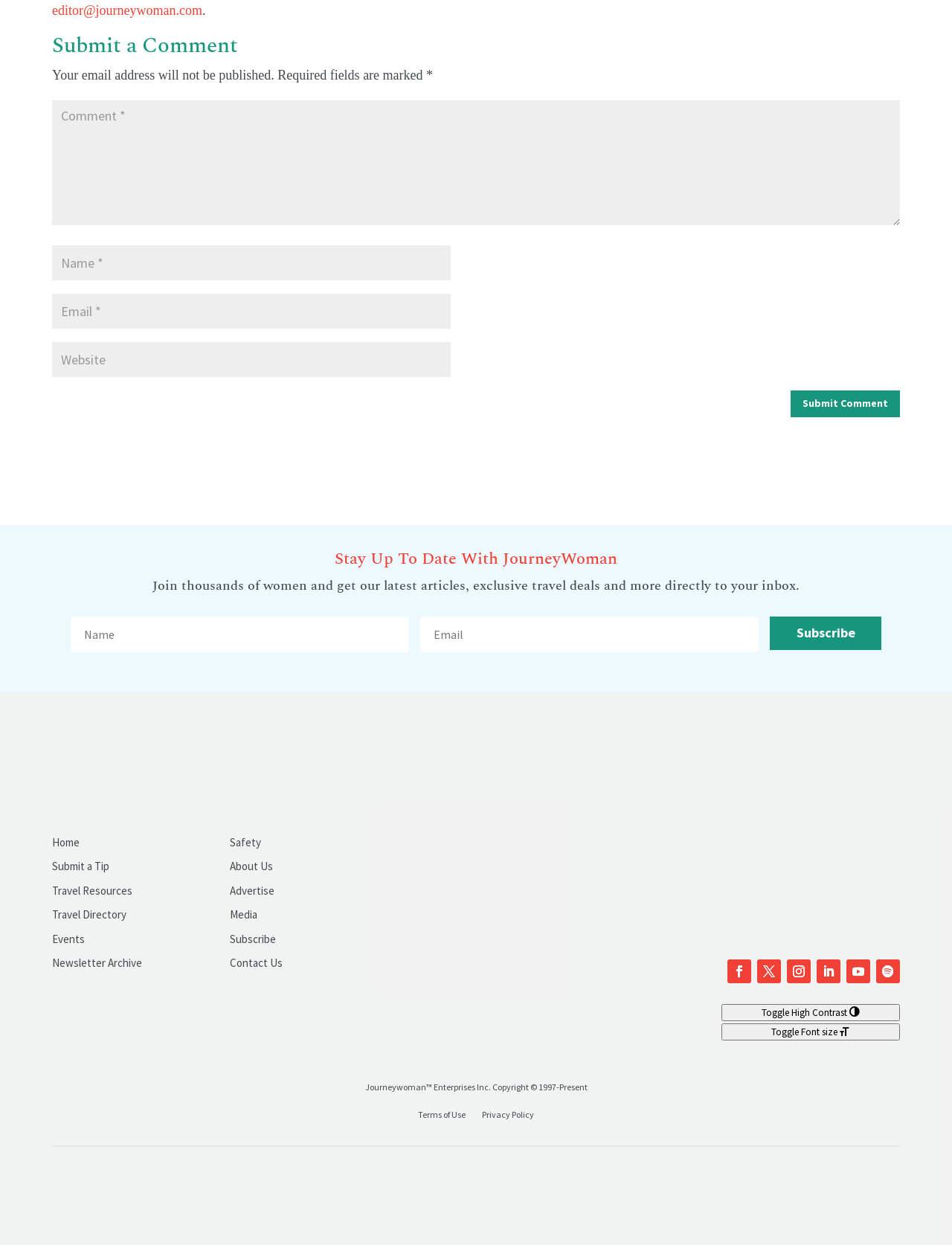Using the webpage screenshot, locate the HTML element that fits the following description and provide its bounding box: "input value="Name *" name="author"".

[0.055, 0.197, 0.473, 0.225]